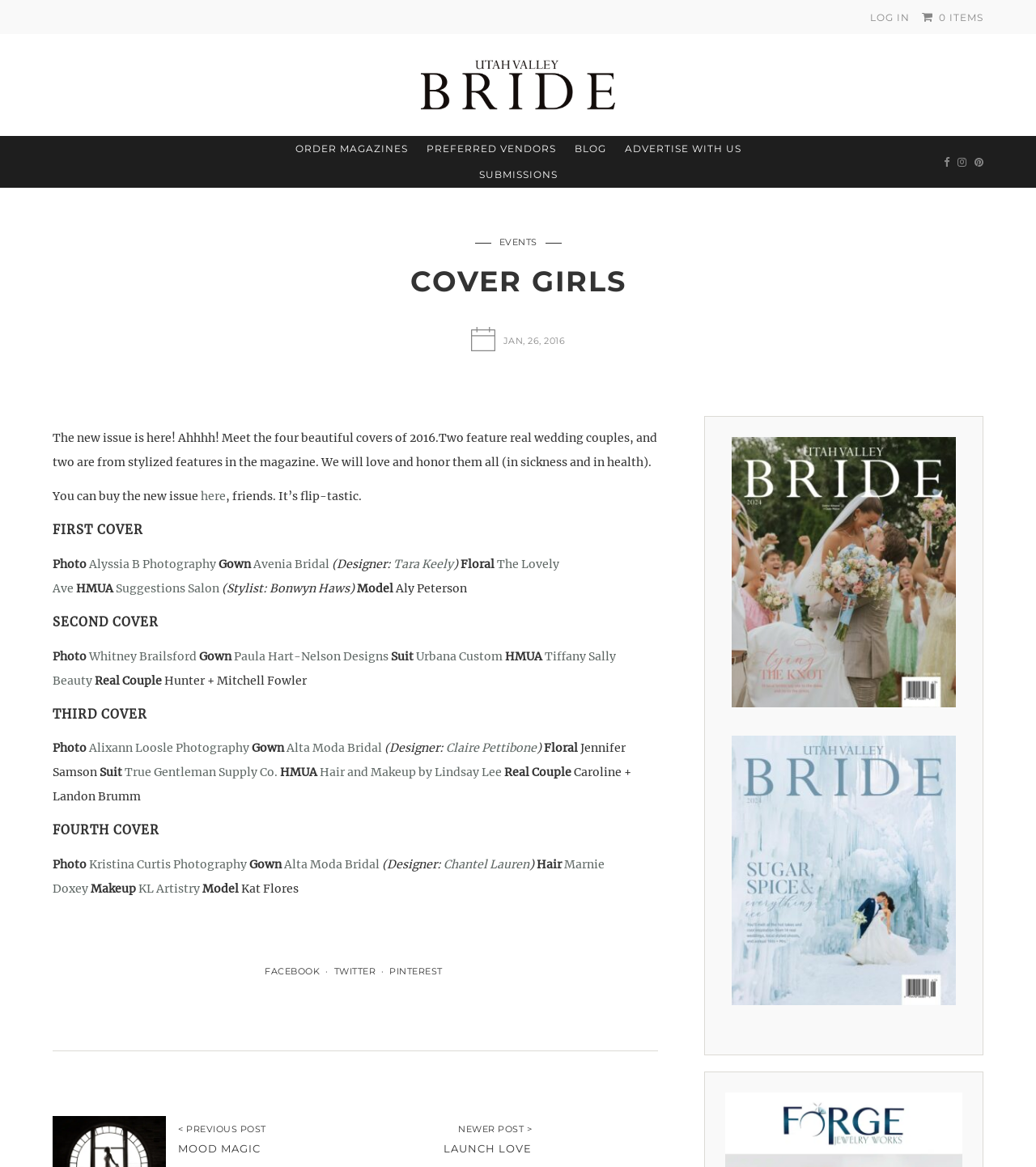Identify the bounding box coordinates of the section that should be clicked to achieve the task described: "Order magazines".

[0.277, 0.117, 0.401, 0.139]